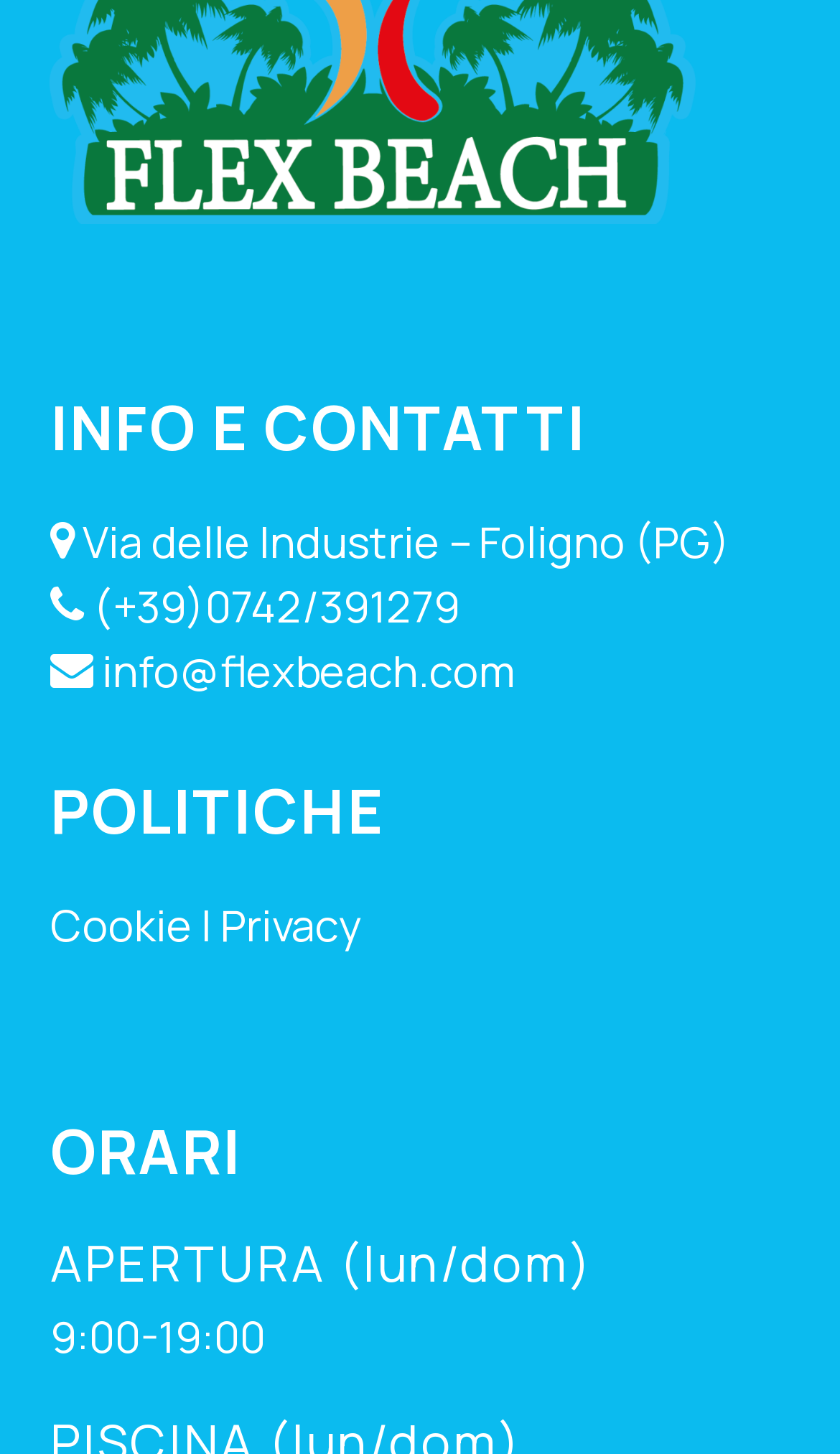What is the phone number of Flexbeach?
Please answer the question with a detailed response using the information from the screenshot.

I found the phone number by looking at the link element with the text '(+39)0742/391279' which is located under the 'INFO E CONTATTI' heading.